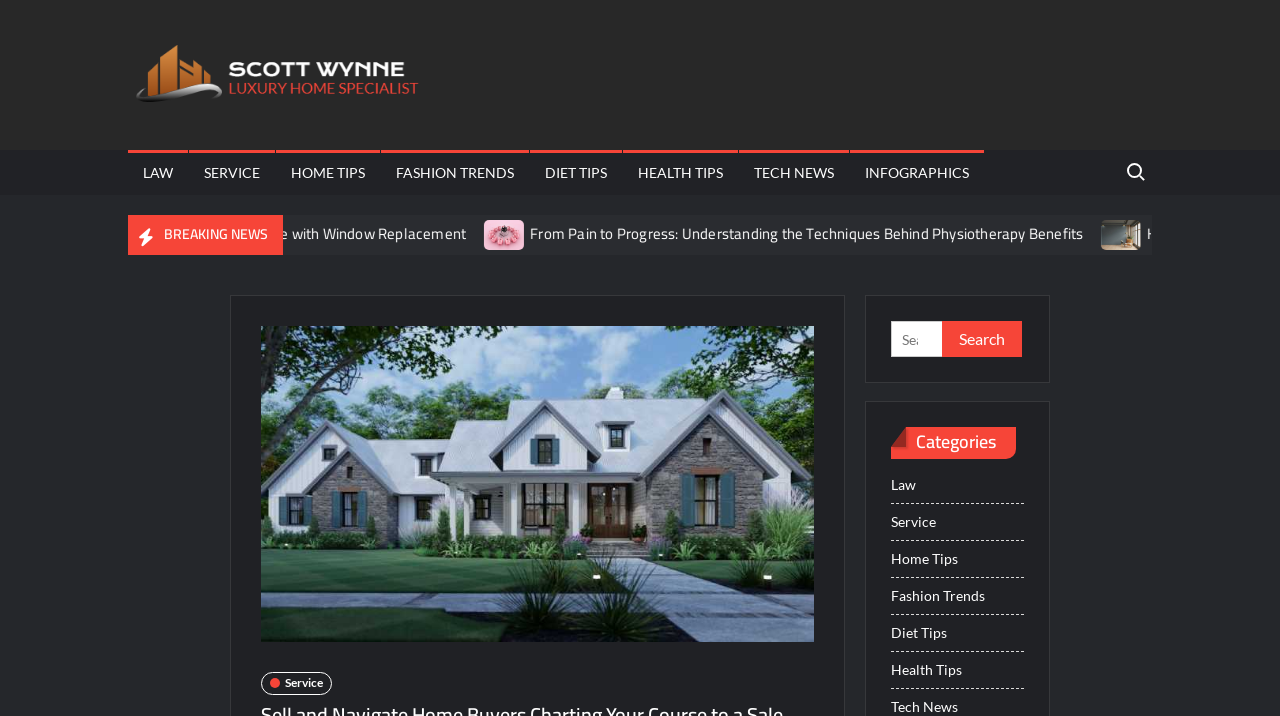Return the bounding box coordinates of the UI element that corresponds to this description: "Service". The coordinates must be given as four float numbers in the range of 0 and 1, [left, top, right, bottom].

[0.148, 0.209, 0.215, 0.272]